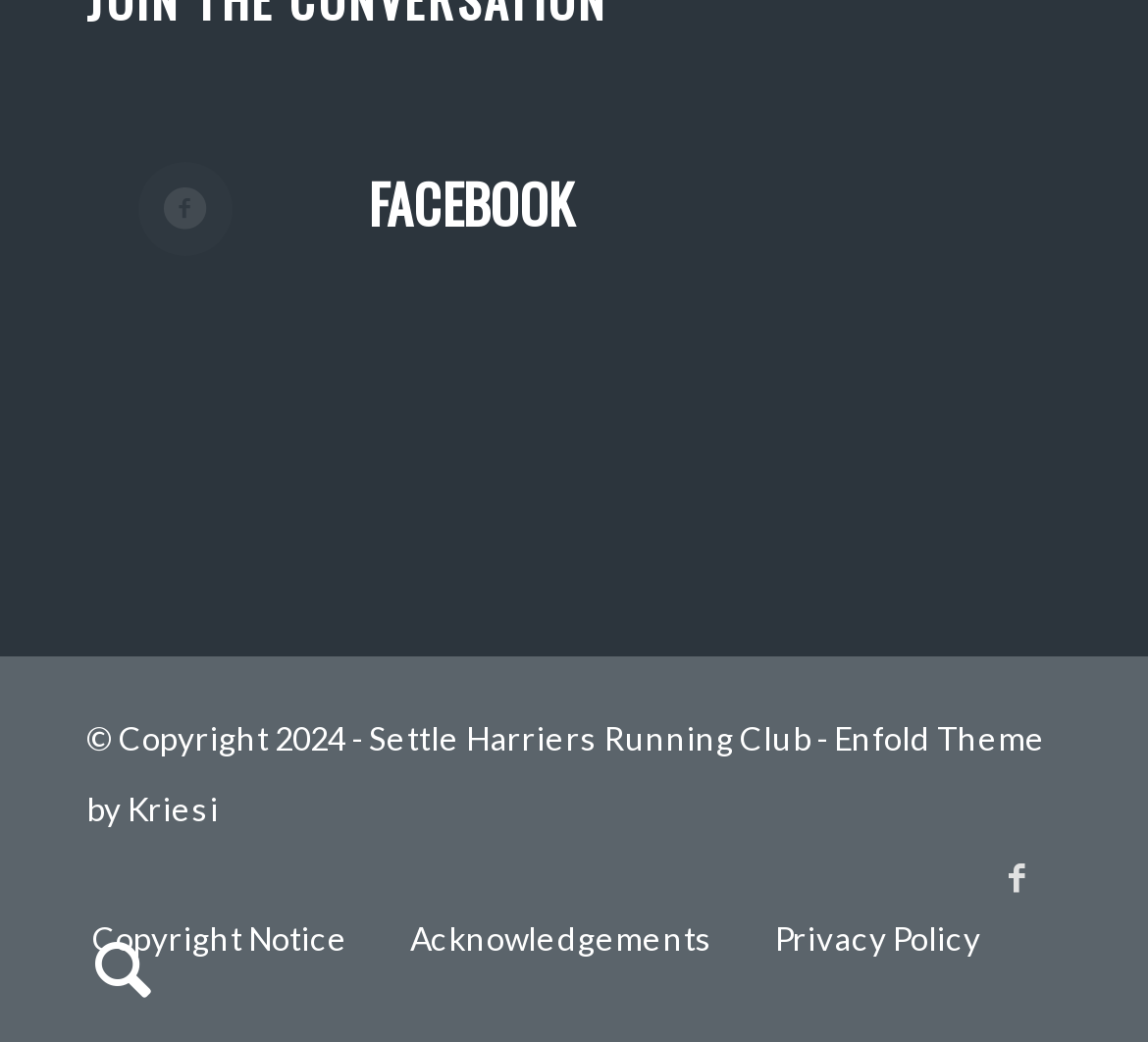Identify the bounding box coordinates of the clickable region to carry out the given instruction: "View FACEBOOK header".

[0.321, 0.169, 0.925, 0.225]